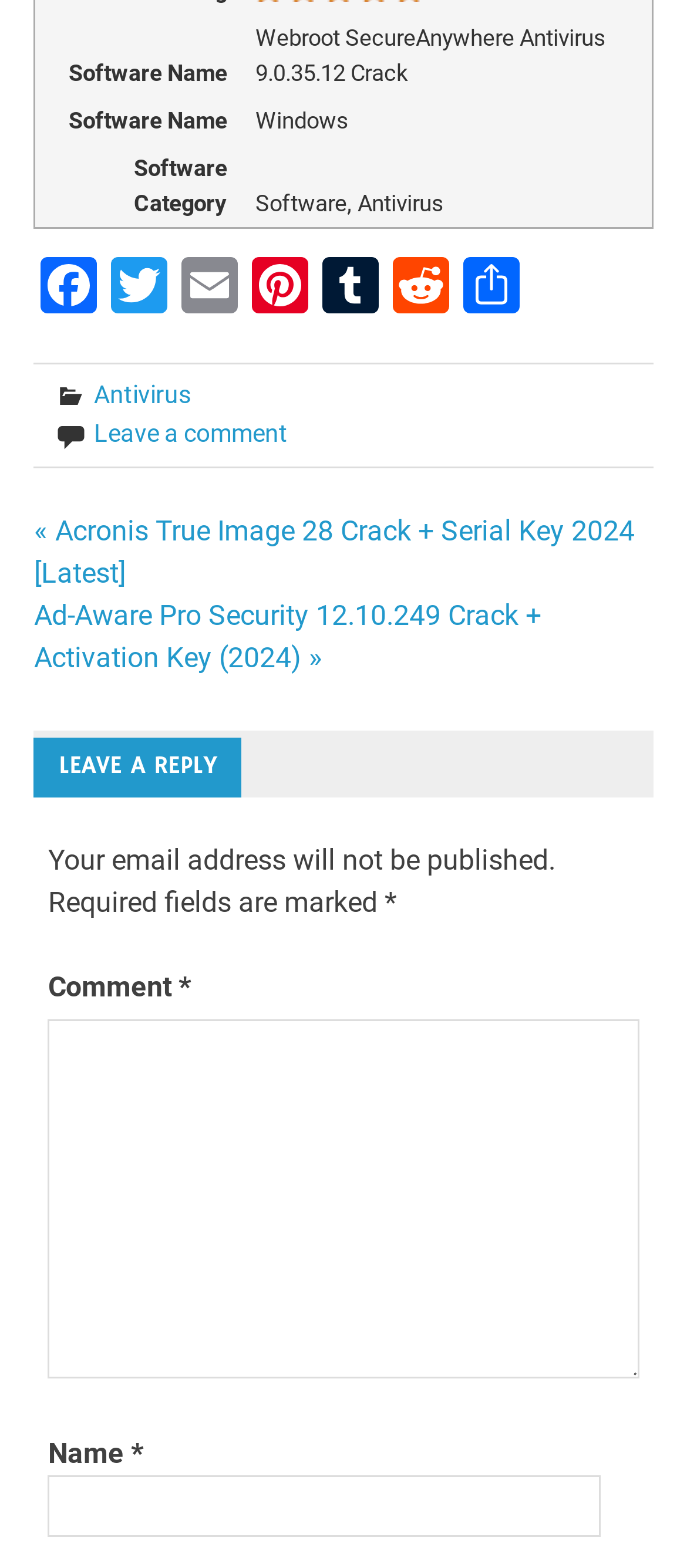What is the purpose of the textbox at the bottom?
Using the image as a reference, give a one-word or short phrase answer.

To enter a comment